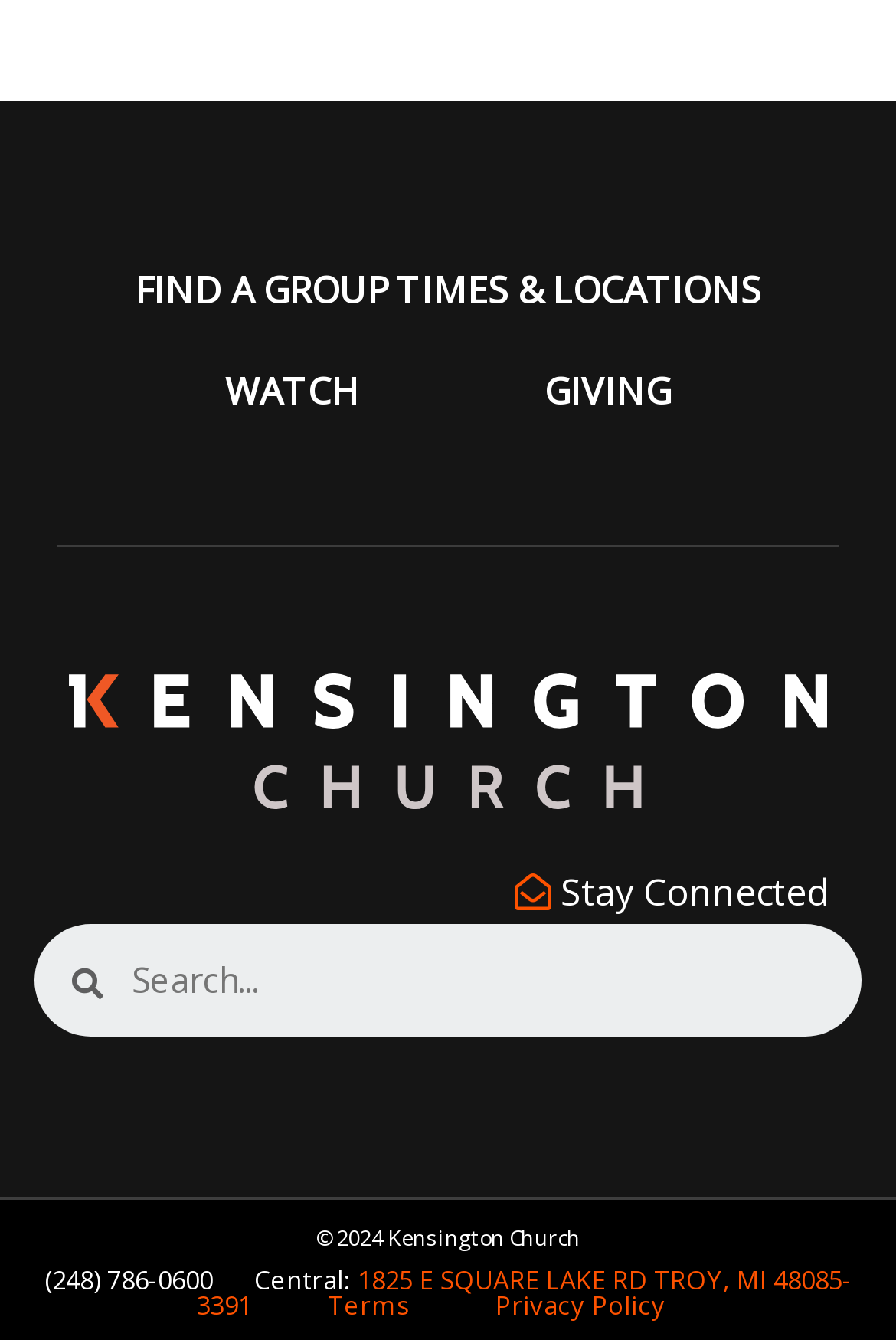What is the name of the church? Examine the screenshot and reply using just one word or a brief phrase.

Kensington Church